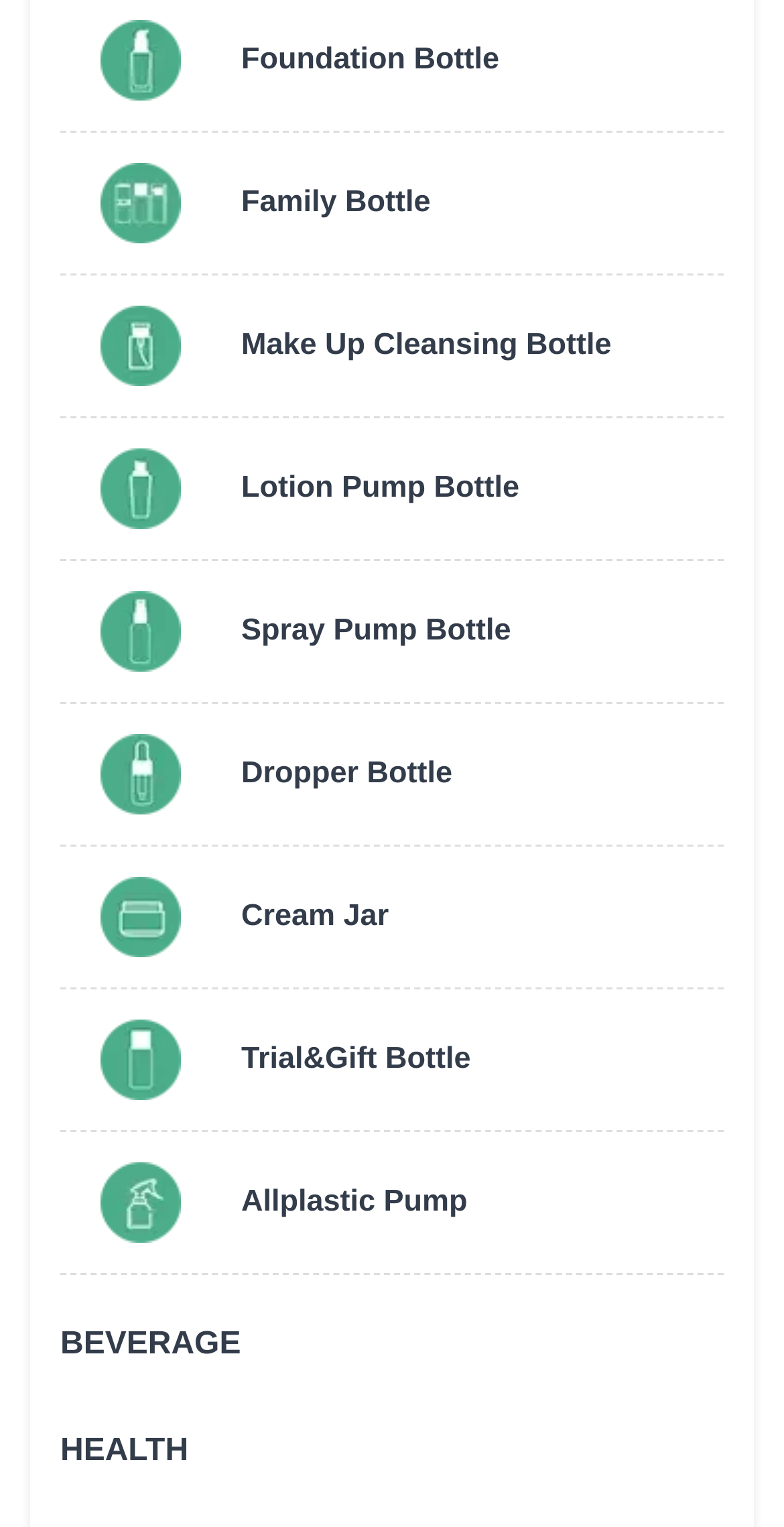What is the name of the first product?
Please respond to the question with as much detail as possible.

The first product listed on the webpage is a 'Foundation Bottle', which is a type of cosmetic product. This can be determined by looking at the text associated with the first link on the page.